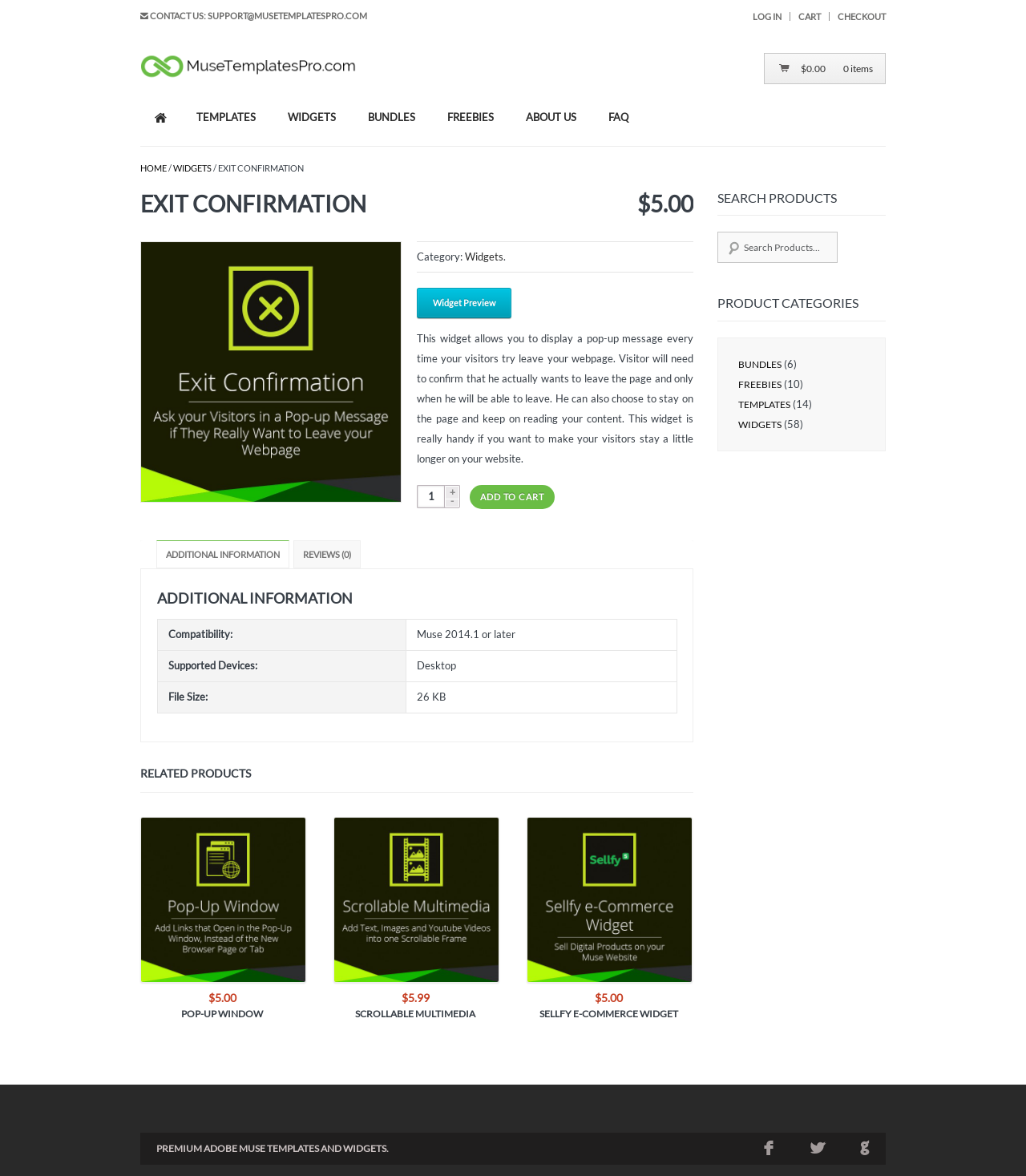What is the name of the website?
Please provide a comprehensive answer based on the visual information in the image.

I found the name of the website by looking at the text in the top-left corner of the page, which says 'MuseTemplatesPro.com'.